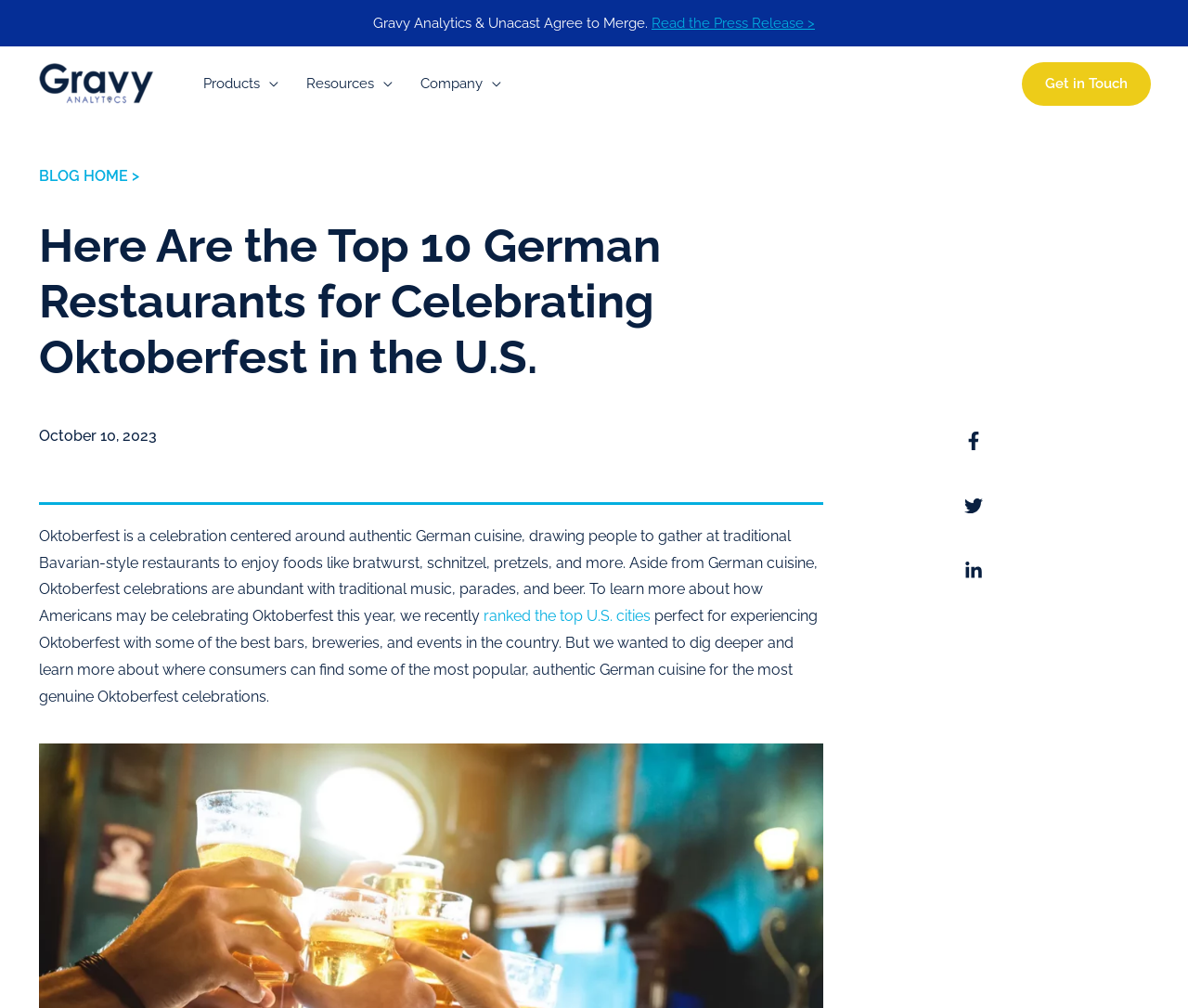Determine the bounding box coordinates of the section I need to click to execute the following instruction: "Read the press release". Provide the coordinates as four float numbers between 0 and 1, i.e., [left, top, right, bottom].

[0.548, 0.014, 0.686, 0.031]